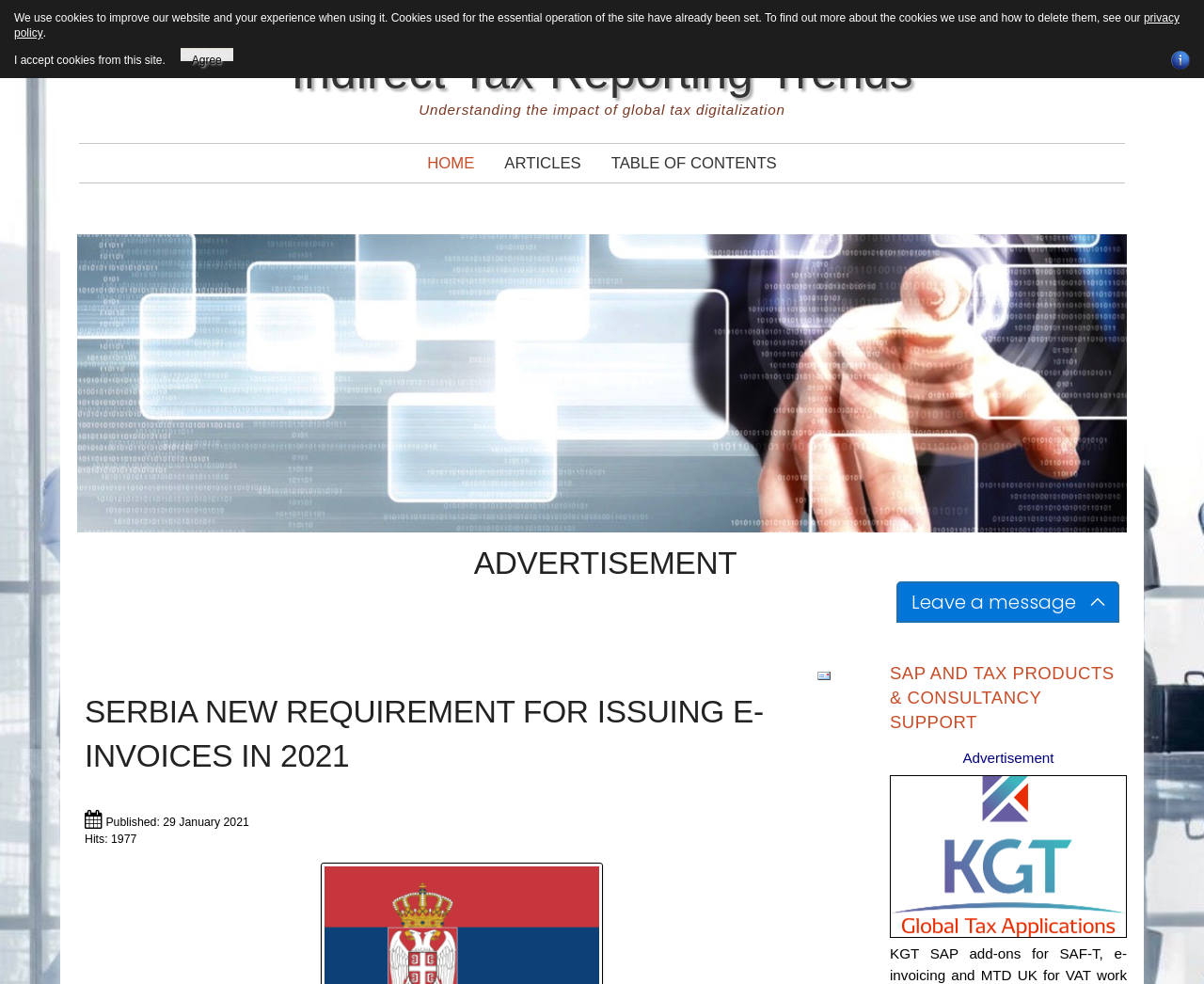Using details from the image, please answer the following question comprehensively:
What is the image above the 'Roadmap to Tax and IT function effectiveness' link?

The image above the link 'Roadmap to Tax and IT function effectiveness' is also named 'Roadmap to Tax and IT function effectiveness' which can be found in the image element with the same name.